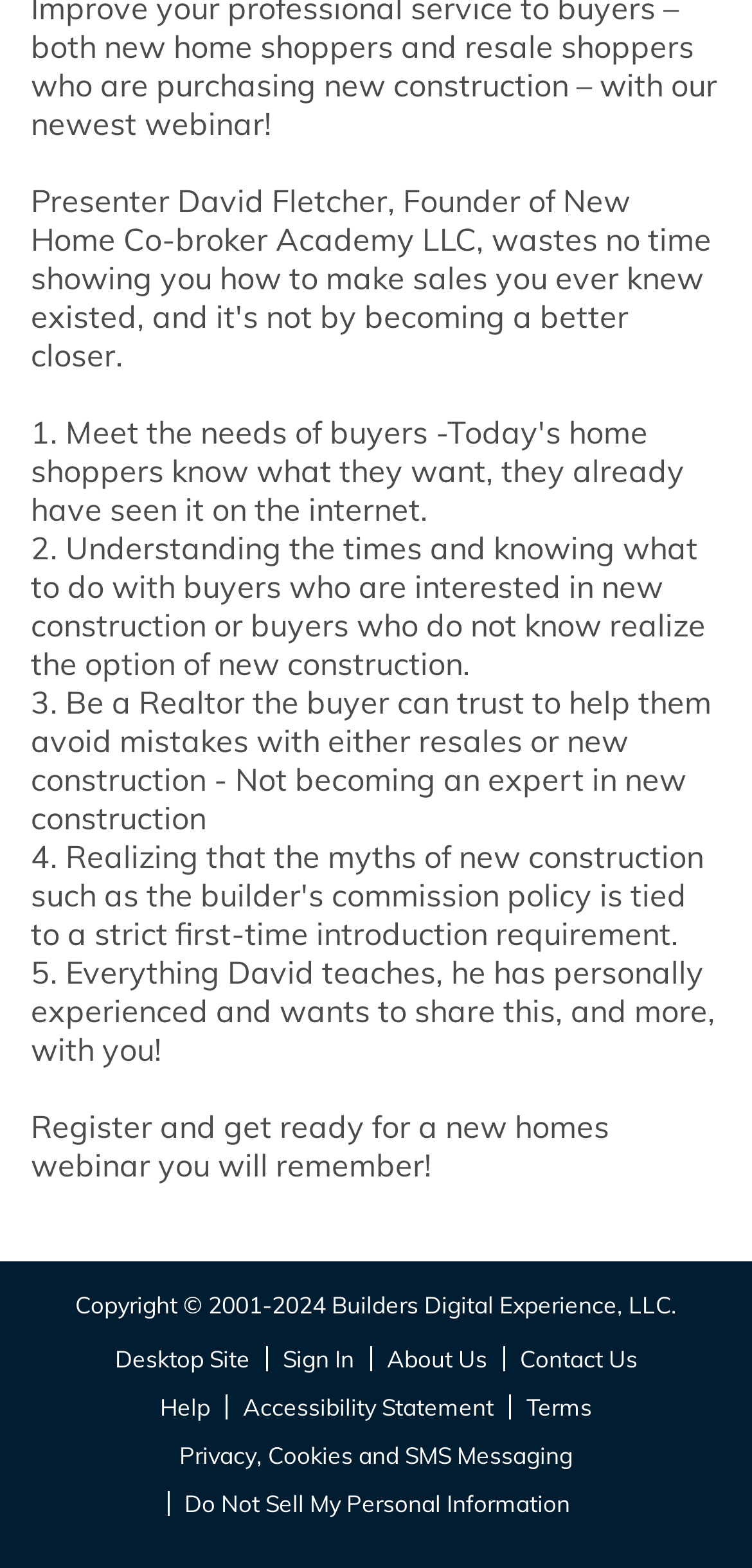Locate the bounding box coordinates of the clickable area to execute the instruction: "Access desktop site". Provide the coordinates as four float numbers between 0 and 1, represented as [left, top, right, bottom].

[0.153, 0.857, 0.332, 0.876]